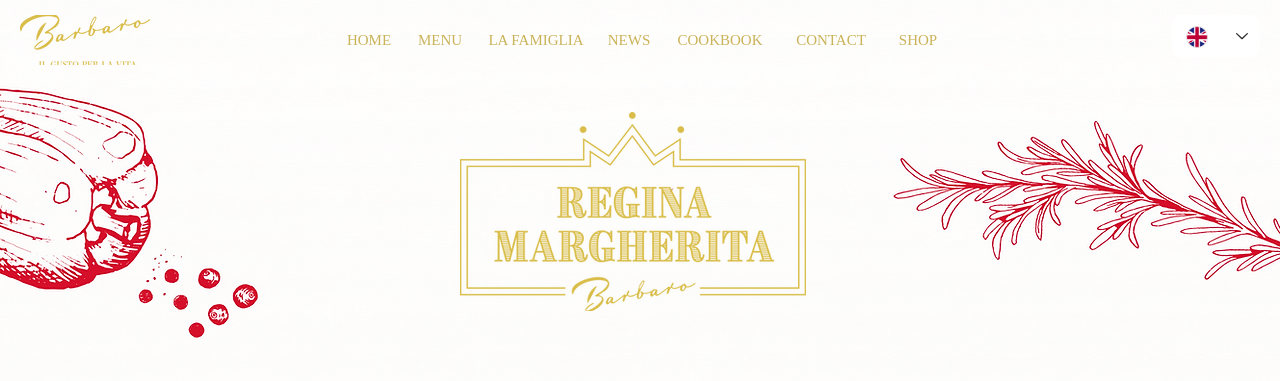Using the image as a reference, answer the following question in as much detail as possible:
What type of cuisine does the restaurant Barbaro serve?

The webpage features artistic red illustrations of peppers and herbs, which are commonly used in Italian cuisine, and the name 'REGINA MARGHERITA' is also a reference to a classic Italian dish, indicating that the restaurant Barbaro serves Italian cuisine.